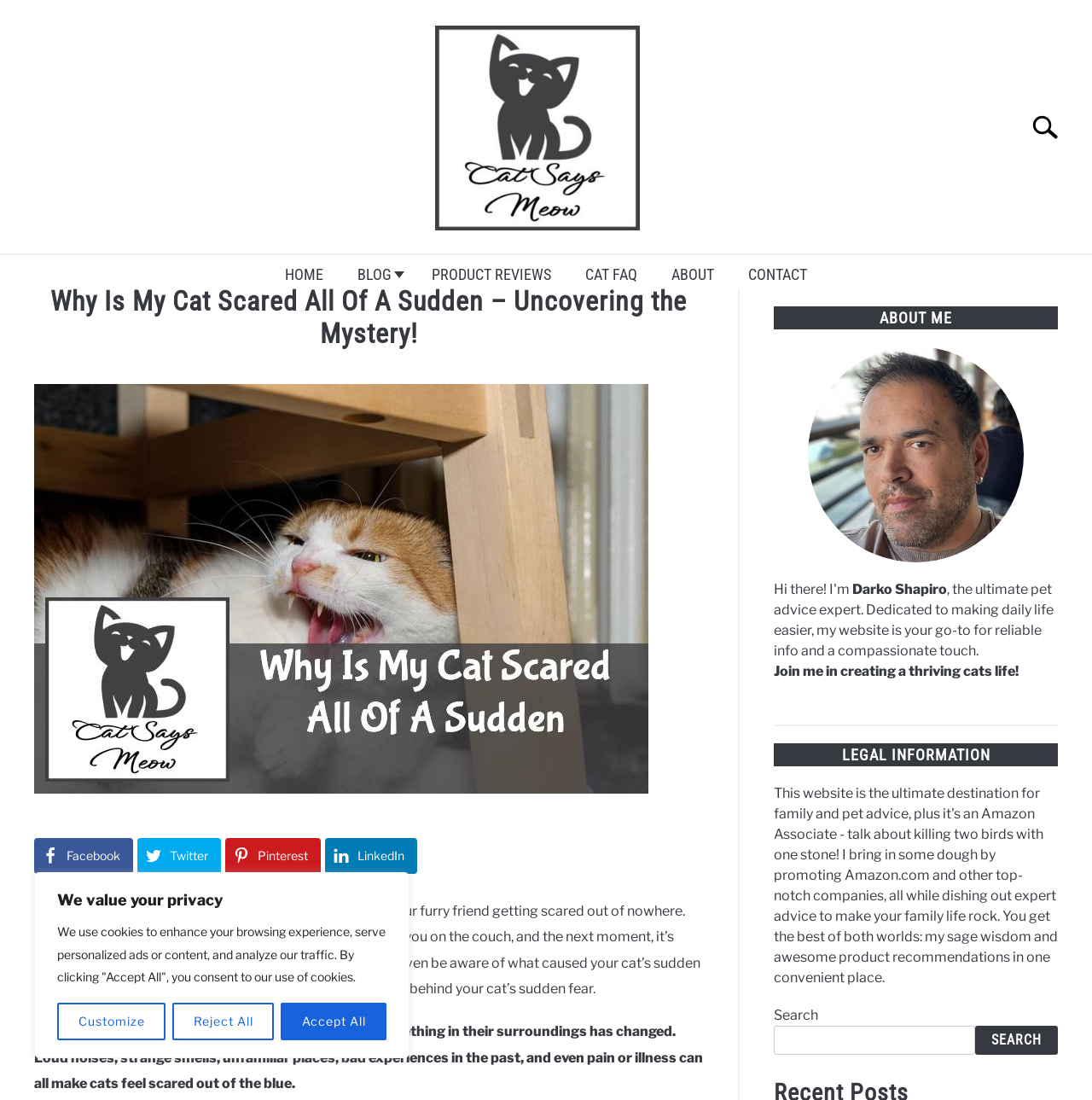Please determine the bounding box coordinates of the section I need to click to accomplish this instruction: "Go to the home page".

None